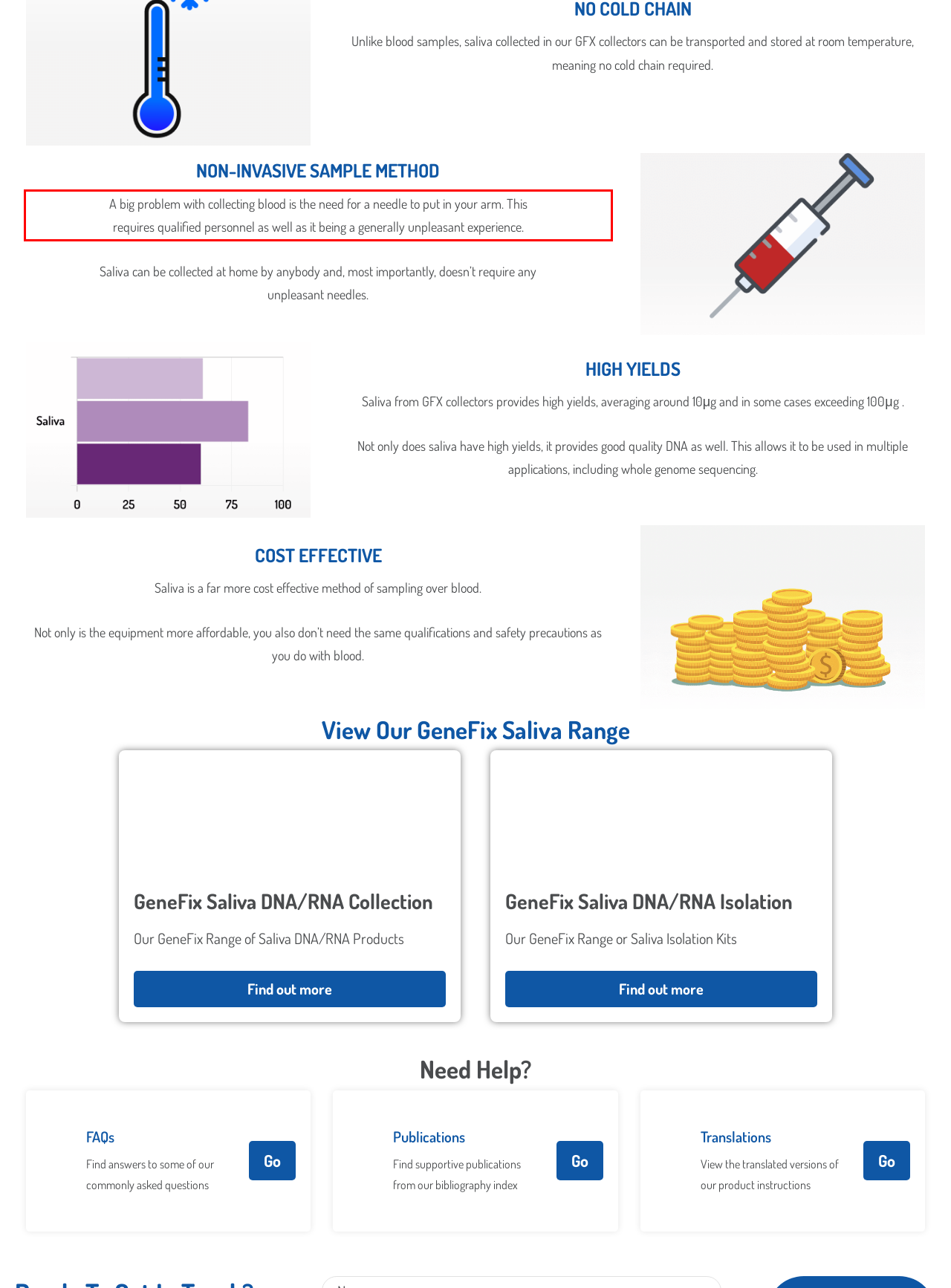In the screenshot of the webpage, find the red bounding box and perform OCR to obtain the text content restricted within this red bounding box.

A big problem with collecting blood is the need for a needle to put in your arm. This requires qualified personnel as well as it being a generally unpleasant experience.